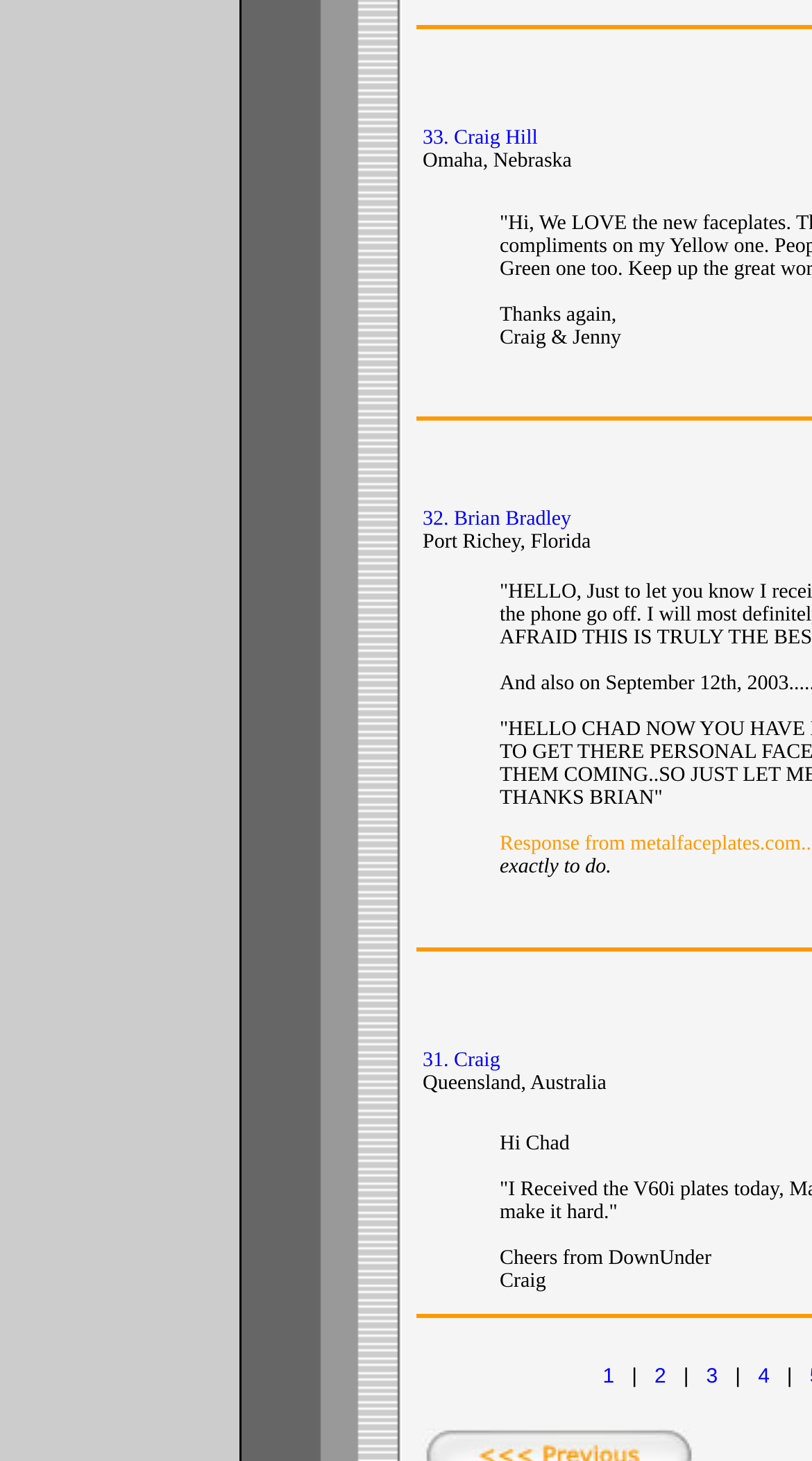From the webpage screenshot, identify the region described by Brian Bradley. Provide the bounding box coordinates as (top-left x, top-left y, bottom-right x, bottom-right y), with each value being a floating point number between 0 and 1.

[0.559, 0.348, 0.704, 0.364]